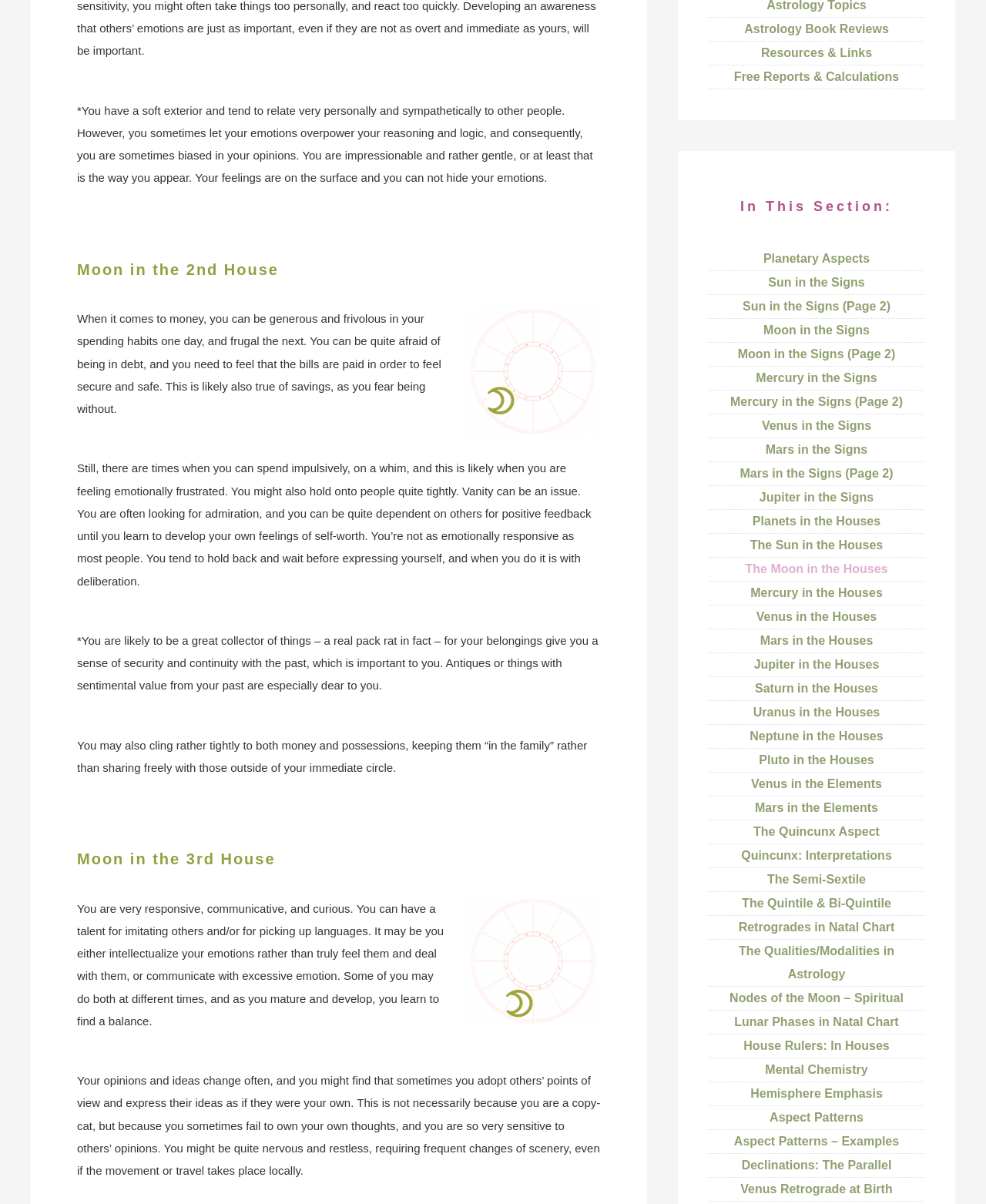Identify the bounding box coordinates of the HTML element based on this description: "Planetary Aspects".

[0.774, 0.209, 0.882, 0.22]